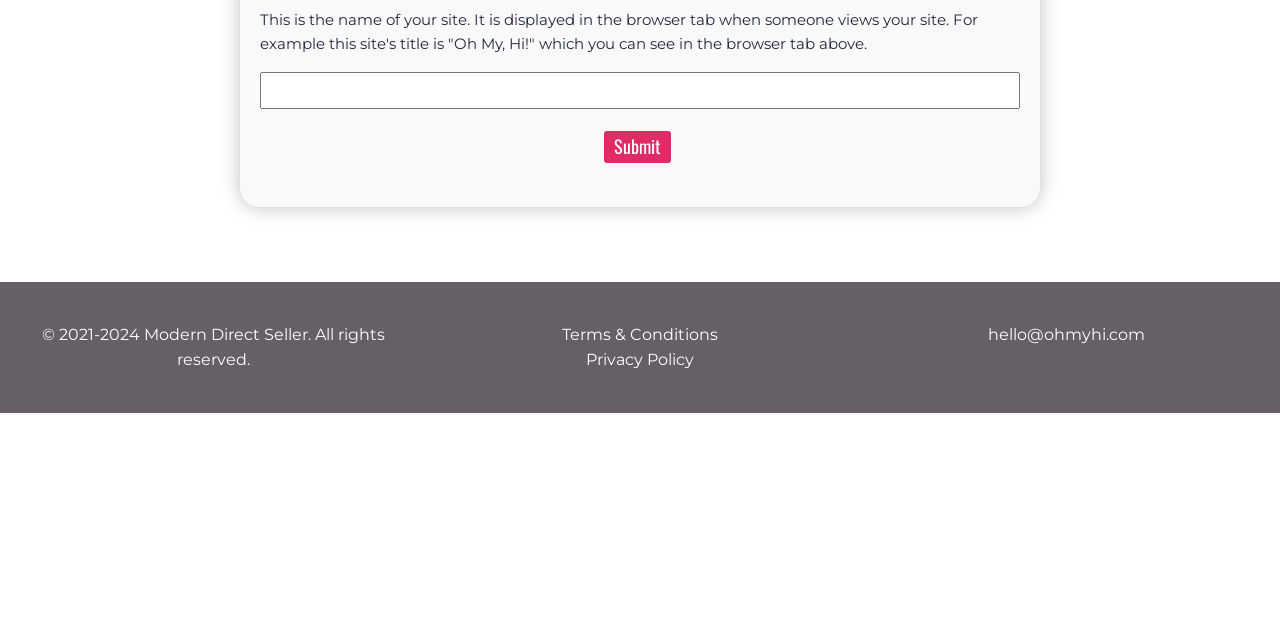Locate the bounding box of the UI element defined by this description: "value="Submit"". The coordinates should be given as four float numbers between 0 and 1, formatted as [left, top, right, bottom].

[0.472, 0.205, 0.524, 0.254]